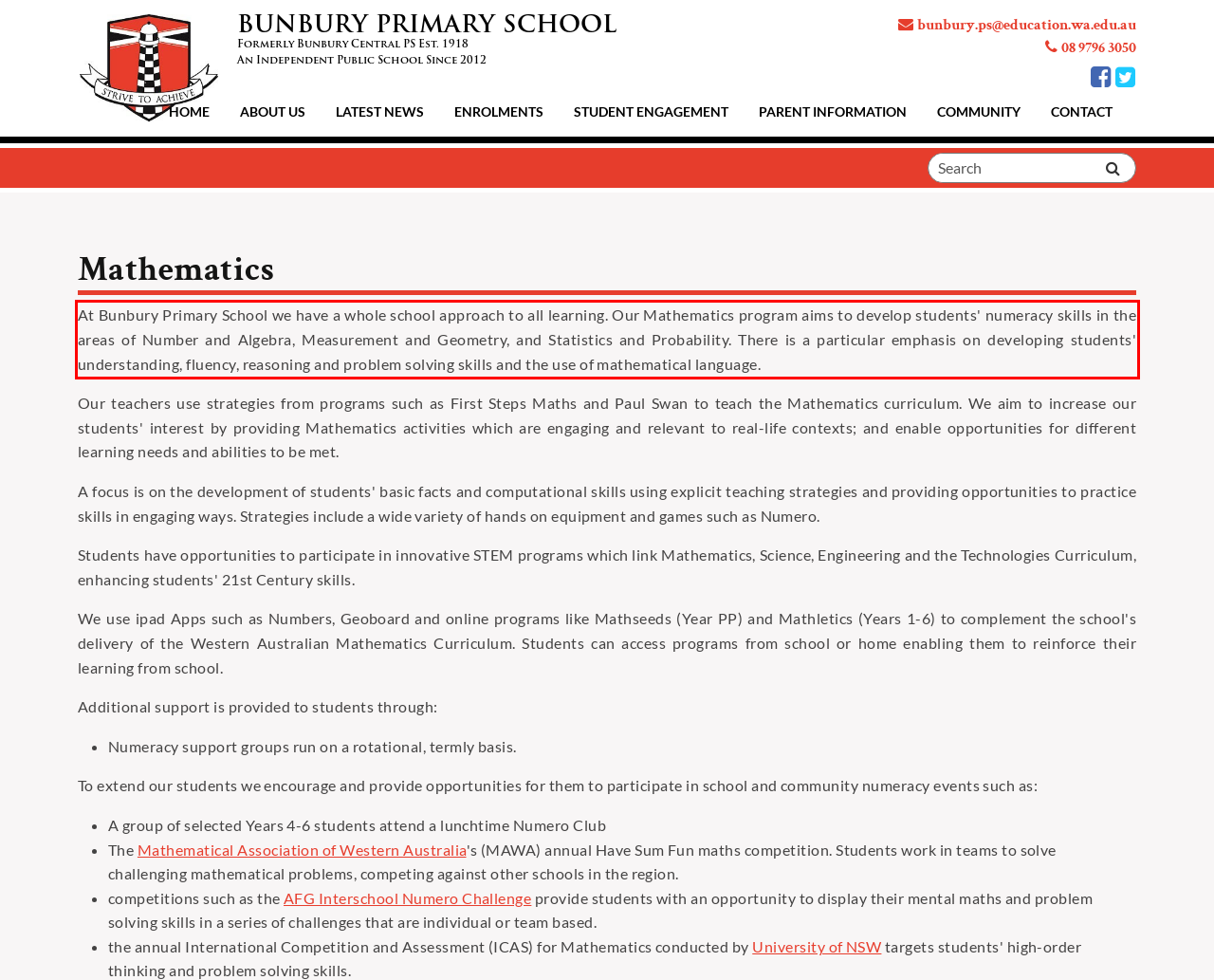Given a webpage screenshot, locate the red bounding box and extract the text content found inside it.

At Bunbury Primary School we have a whole school approach to all learning. Our Mathematics program aims to develop students' numeracy skills in the areas of Number and Algebra, Measurement and Geometry, and Statistics and Probability. There is a particular emphasis on developing students' understanding, fluency, reasoning and problem solving skills and the use of mathematical language.